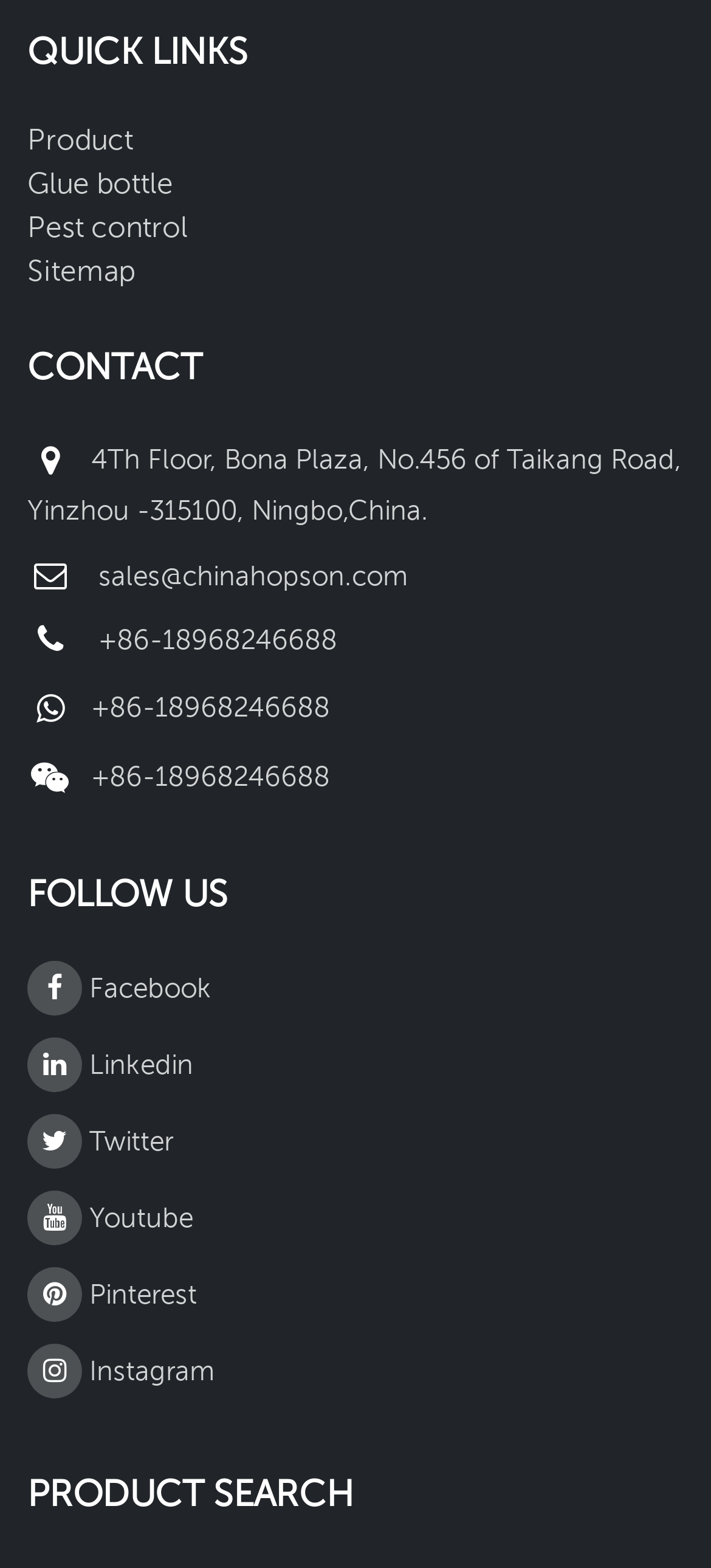Please examine the image and answer the question with a detailed explanation:
What is the phone number for contact?

I found the phone number for contact by looking at the link element under the 'CONTACT' section, which is labeled as '+86-18968246688'.